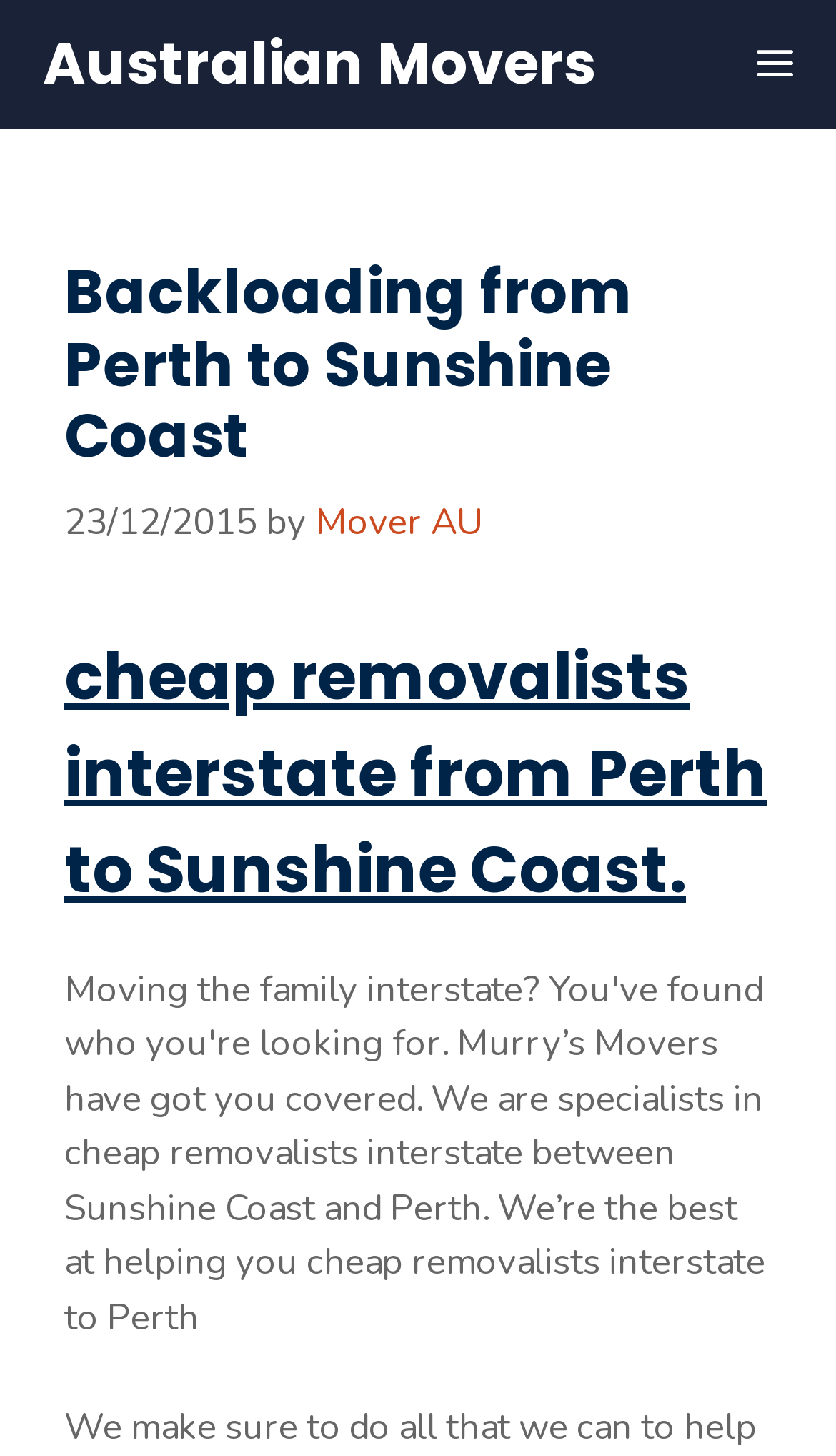Answer the following inquiry with a single word or phrase:
What is the direction of the backloading service?

Perth to Sunshine Coast